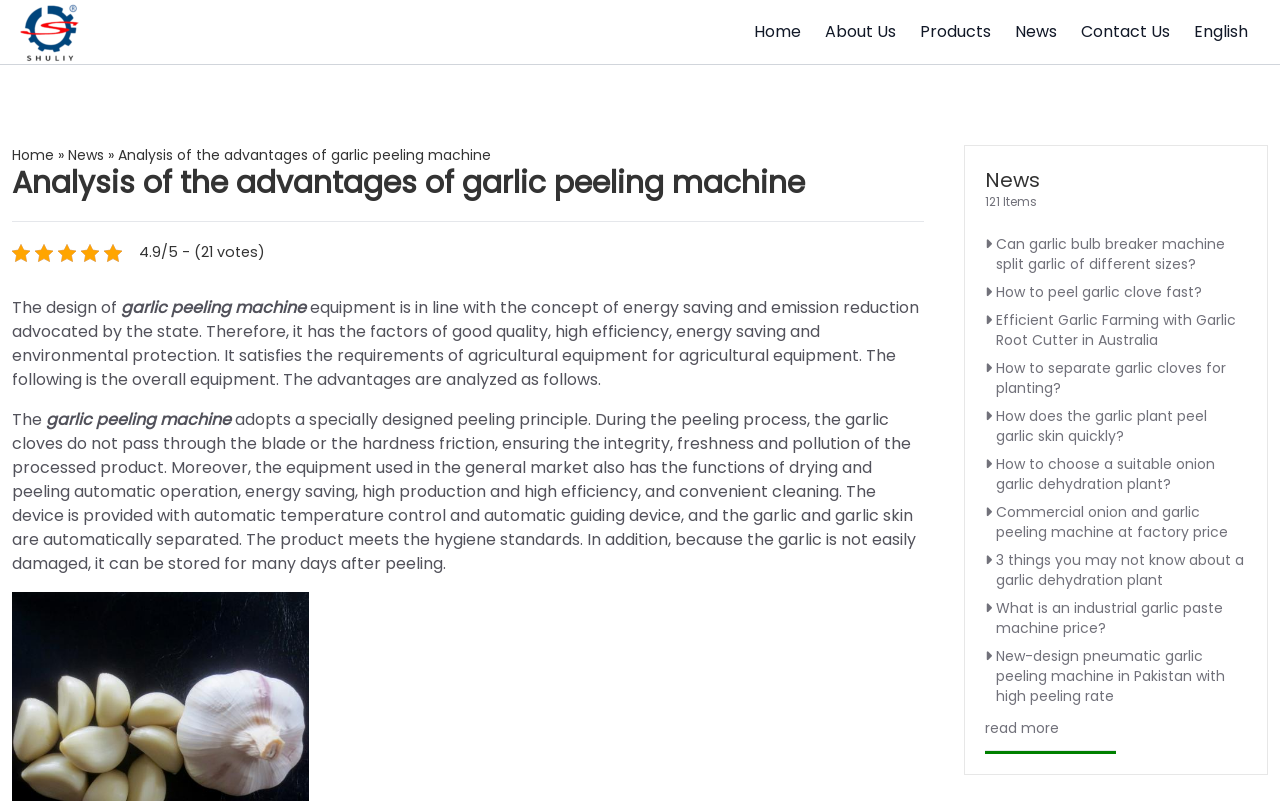Identify the bounding box coordinates of the region that should be clicked to execute the following instruction: "Click the 'Home' link".

[0.58, 0.0, 0.635, 0.08]